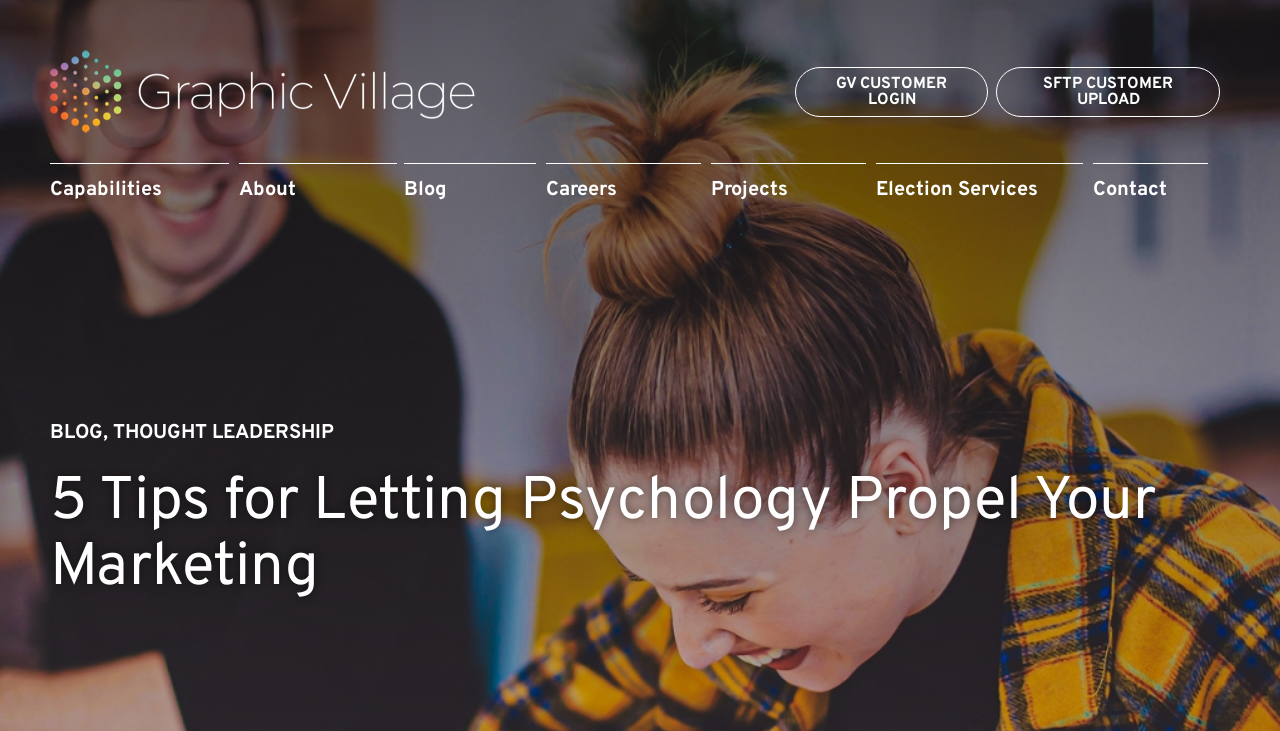From the details in the image, provide a thorough response to the question: Is there a login link for customers?

I searched the webpage for a login link and found 'GV CUSTOMER LOGIN' at the top right corner, which indicates that customers can log in to their accounts.